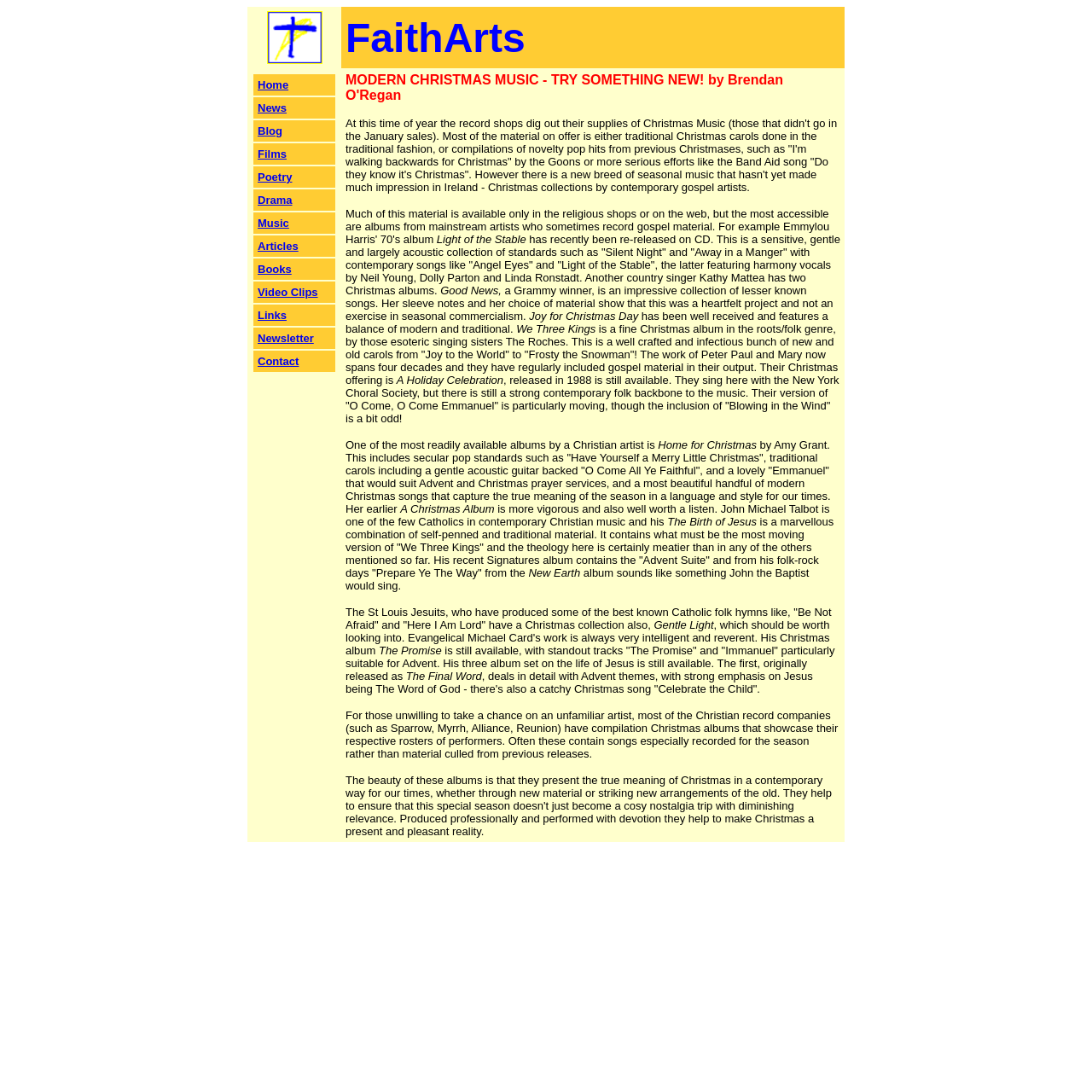What is the main topic of the article?
Please provide a single word or phrase as your answer based on the screenshot.

Christmas Music